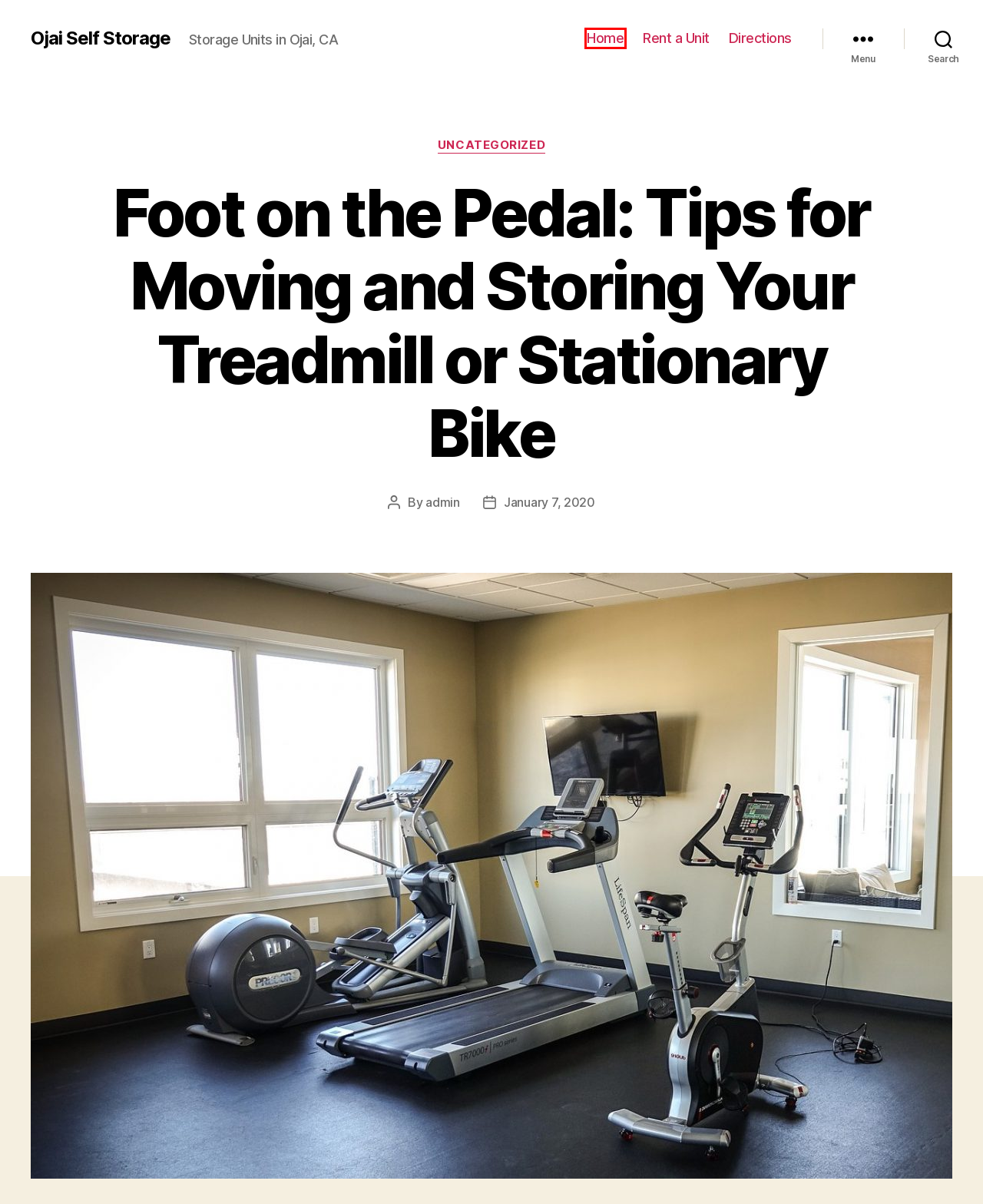You are given a screenshot of a webpage within which there is a red rectangle bounding box. Please choose the best webpage description that matches the new webpage after clicking the selected element in the bounding box. Here are the options:
A. Blog Tool, Publishing Platform, and CMS – WordPress.org
B. How to Keep Your Storage Unit Clean: 9 Tips & Tricks – Ojai Self Storage
C. Ojai Self Storage – Storage Units in Ojai, CA
D. admin – Ojai Self Storage
E. Storage Units in Ojai| OJai Self Storage Ojai, CA 93023
F. Tidy Up: How to Organize Your Laundry Room – Ojai Self Storage
G. Uncategorized – Ojai Self Storage
H. Storage Unit Sizes | Rent or Reserve a Unit

E